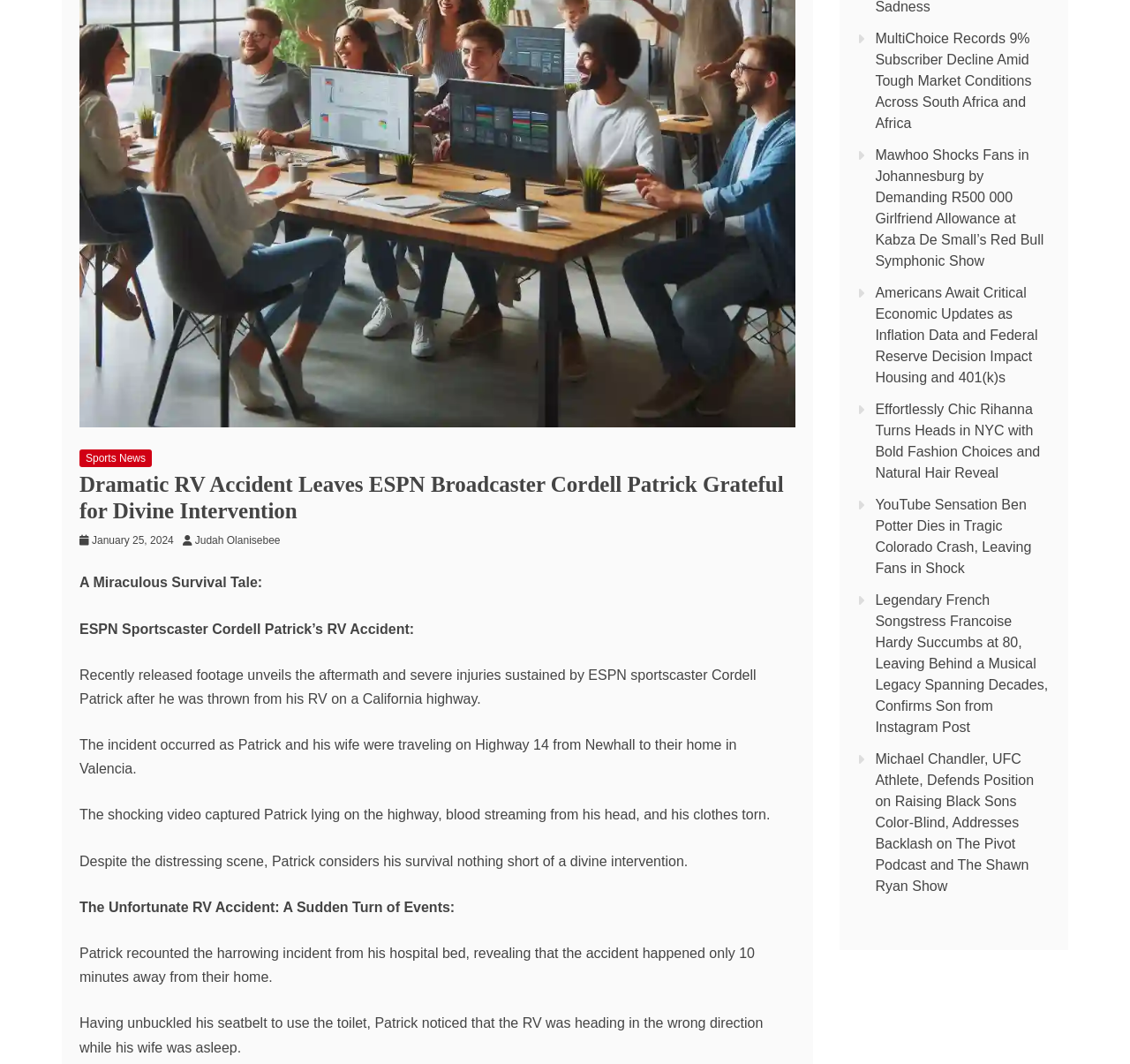Please determine the bounding box coordinates, formatted as (top-left x, top-left y, bottom-right x, bottom-right y), with all values as floating point numbers between 0 and 1. Identify the bounding box of the region described as: Judah Olanisebee

[0.172, 0.502, 0.256, 0.514]